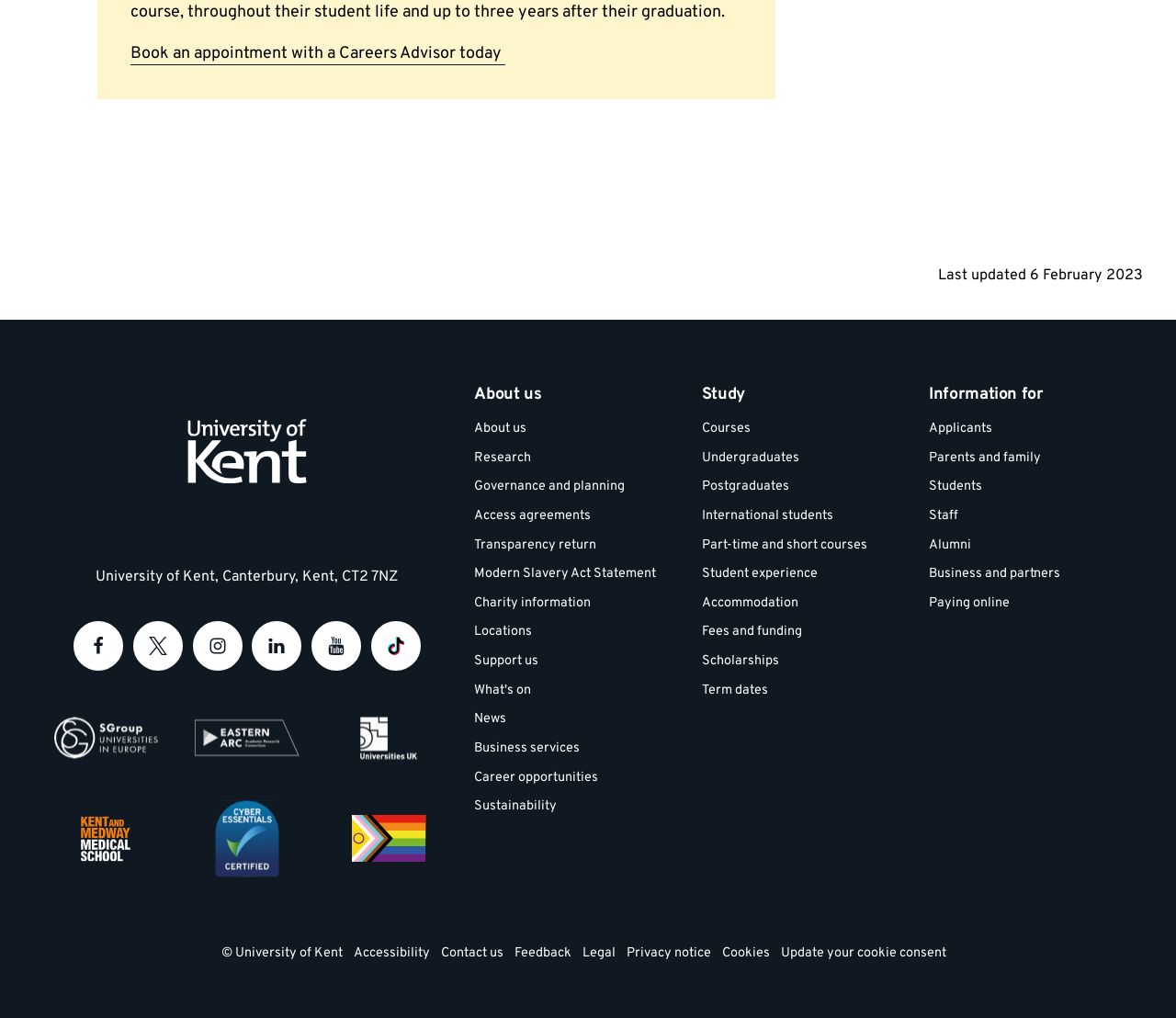Review the image closely and give a comprehensive answer to the question: What is the name of the university?

The name of the university can be found in the image link 'University of Kent logo and link to homepage' and also in the text 'University of Kent, Canterbury, Kent, CT2 7NZ'.